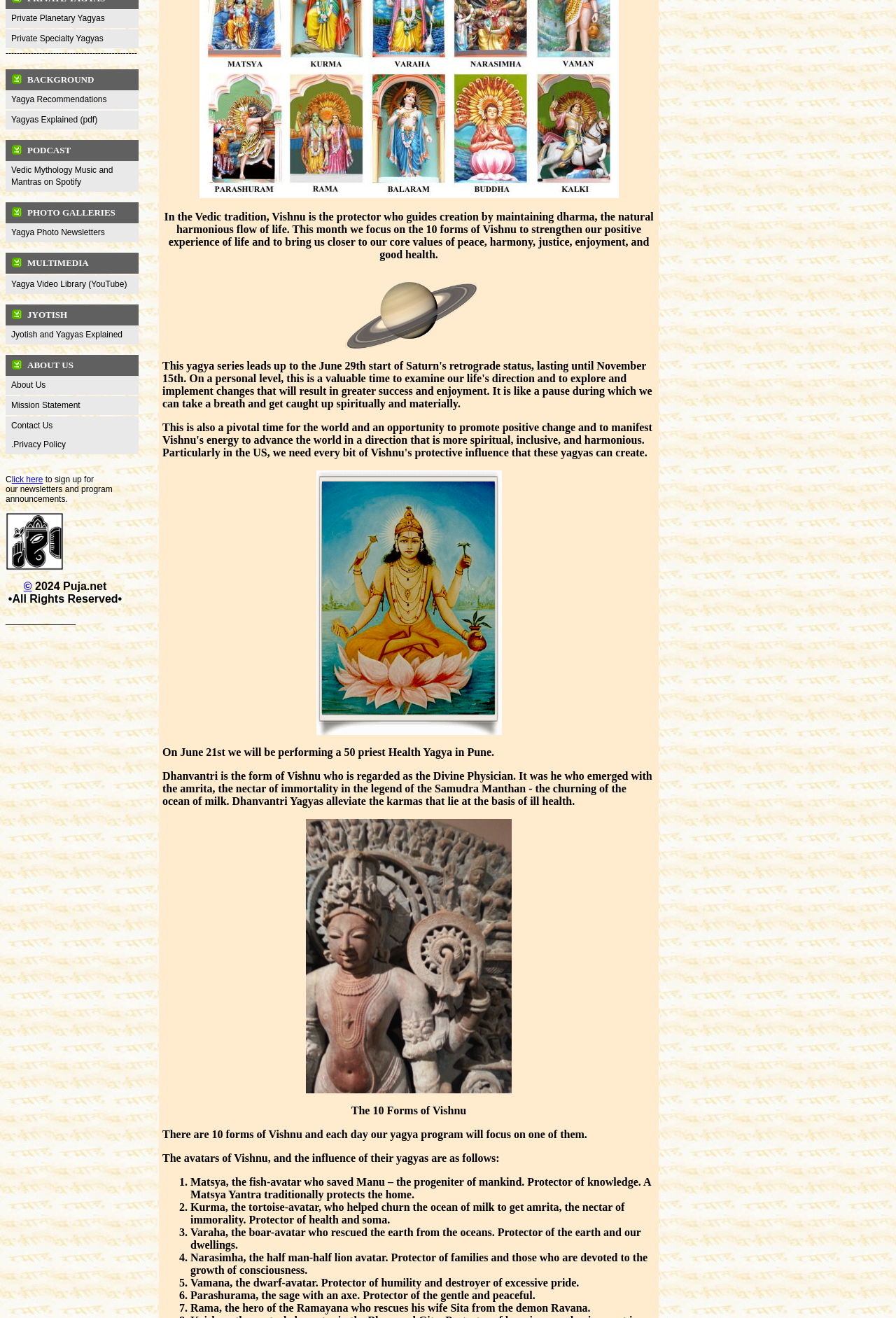Provide the bounding box coordinates of the HTML element described by the text: "Classes". The coordinates should be in the format [left, top, right, bottom] with values between 0 and 1.

None